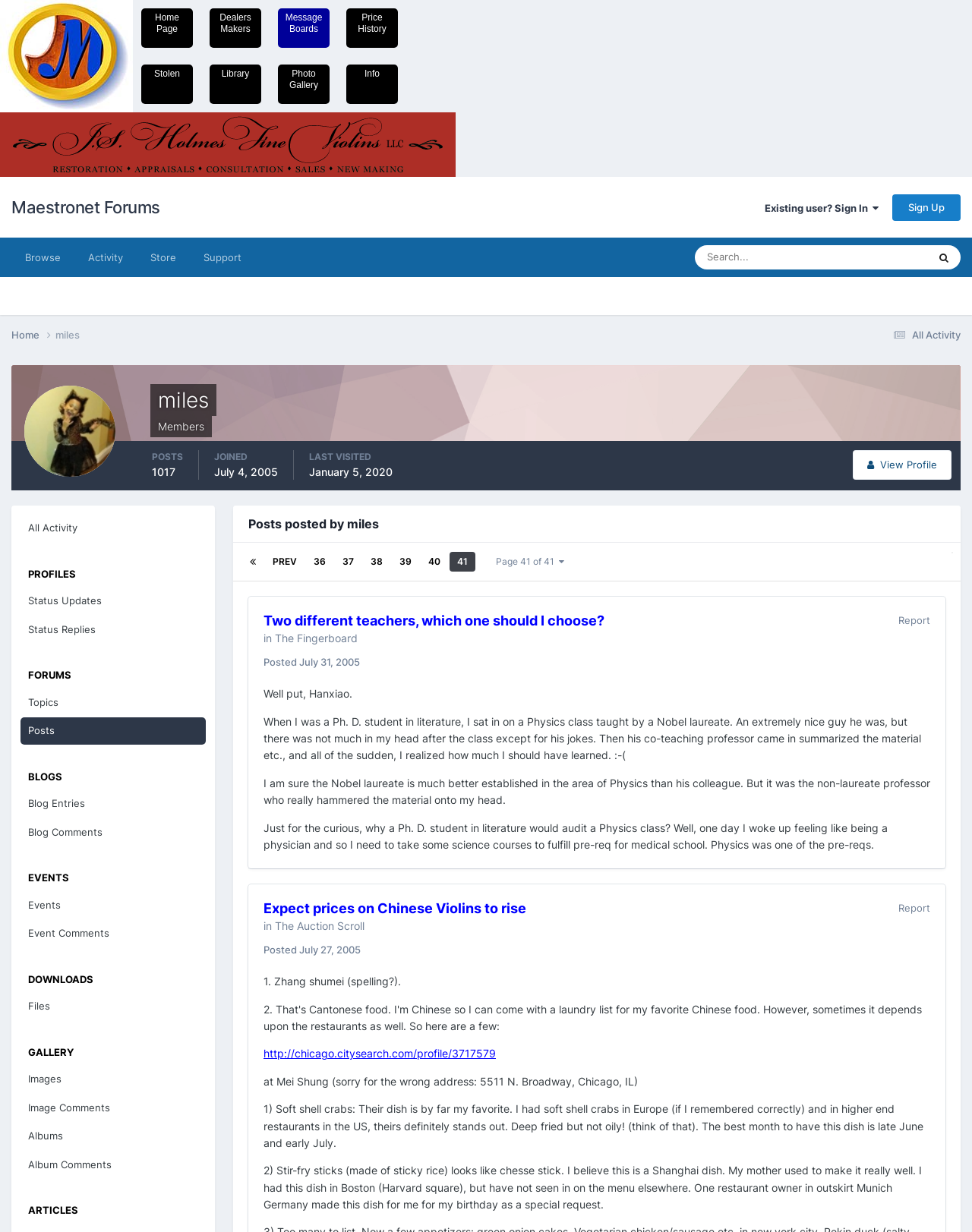What is the title of the article on the webpage?
Using the information from the image, give a concise answer in one word or a short phrase.

Two different teachers, which one should I choose?